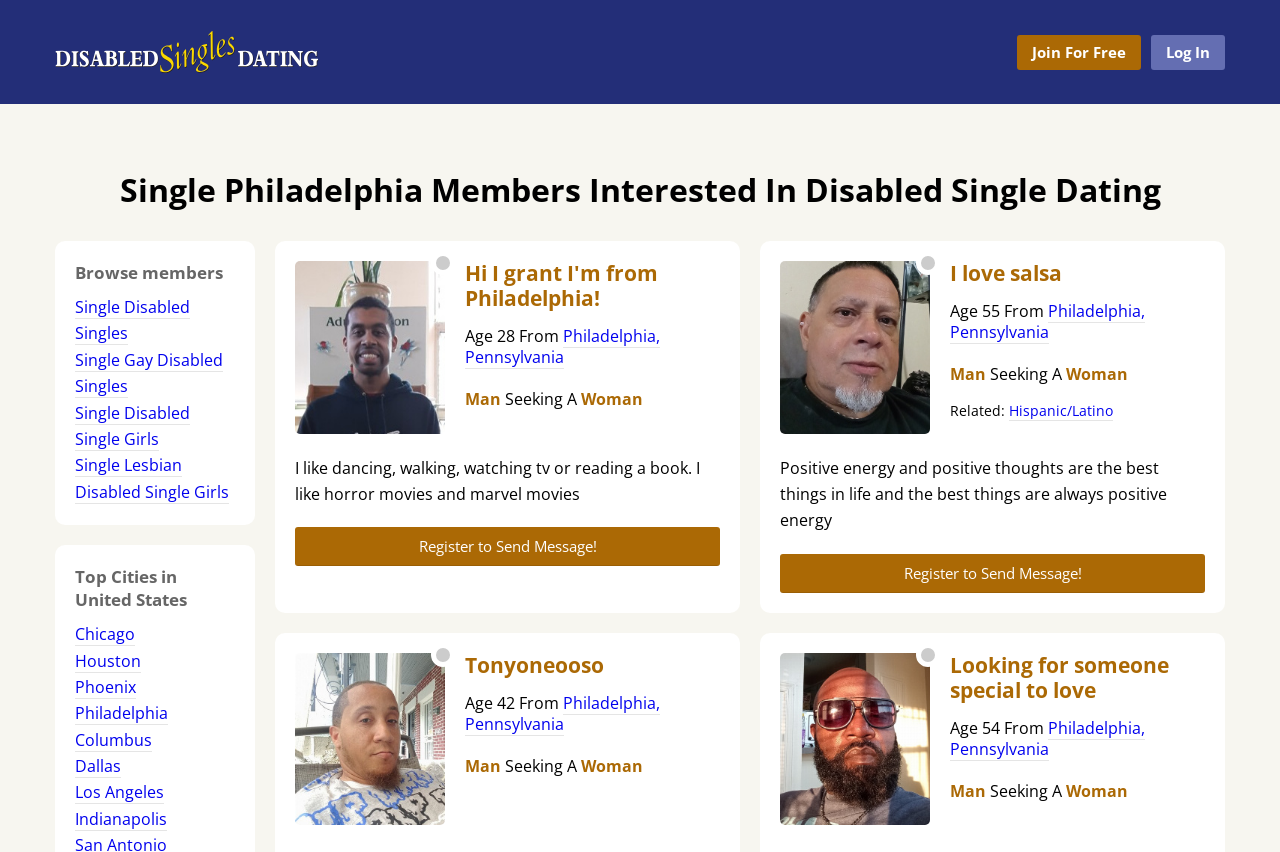Highlight the bounding box of the UI element that corresponds to this description: "Philadelphia, Pennsylvania".

[0.363, 0.812, 0.516, 0.863]